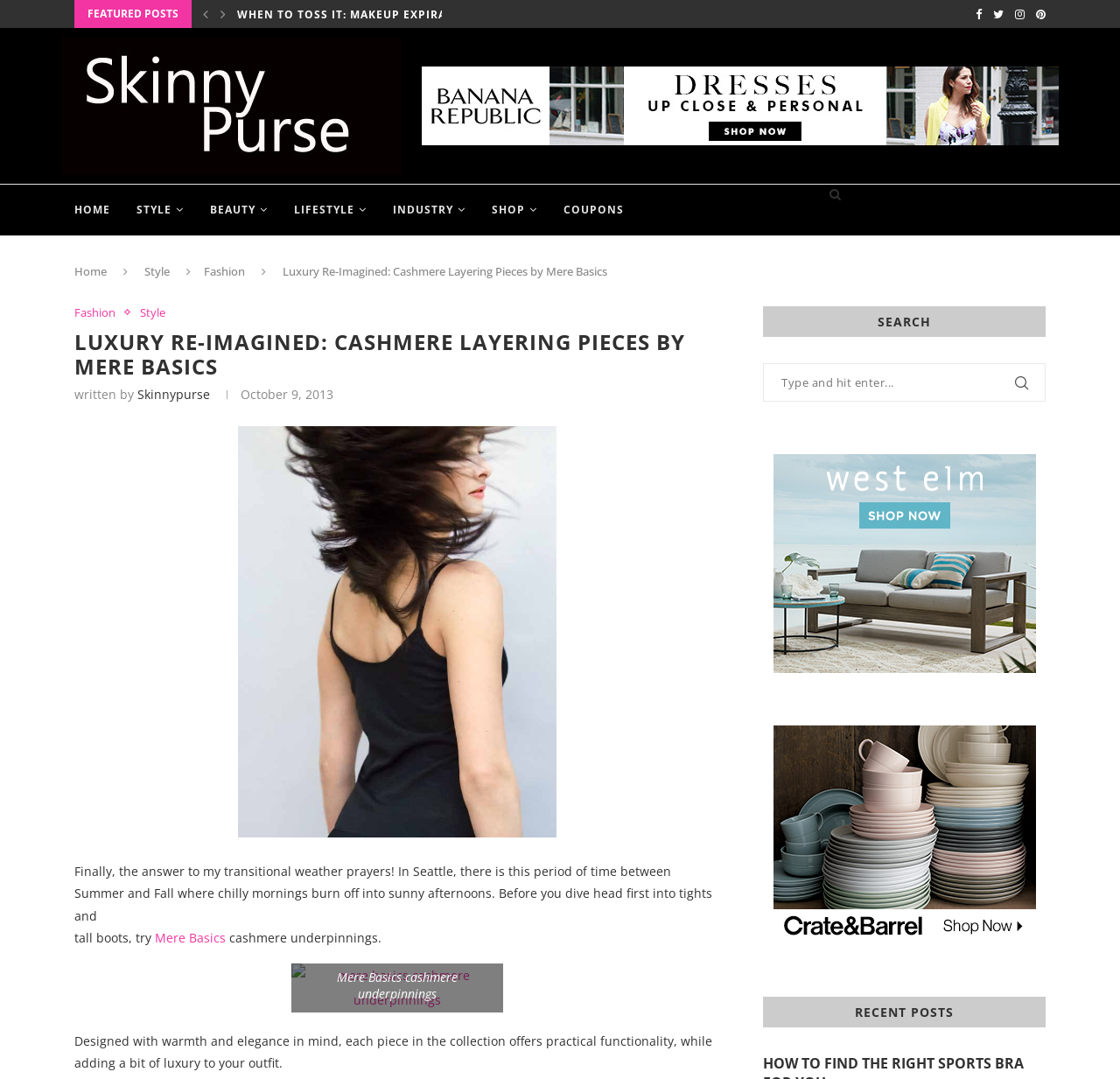Locate the bounding box coordinates of the UI element described by: "Mere Basics". The bounding box coordinates should consist of four float numbers between 0 and 1, i.e., [left, top, right, bottom].

[0.138, 0.861, 0.205, 0.877]